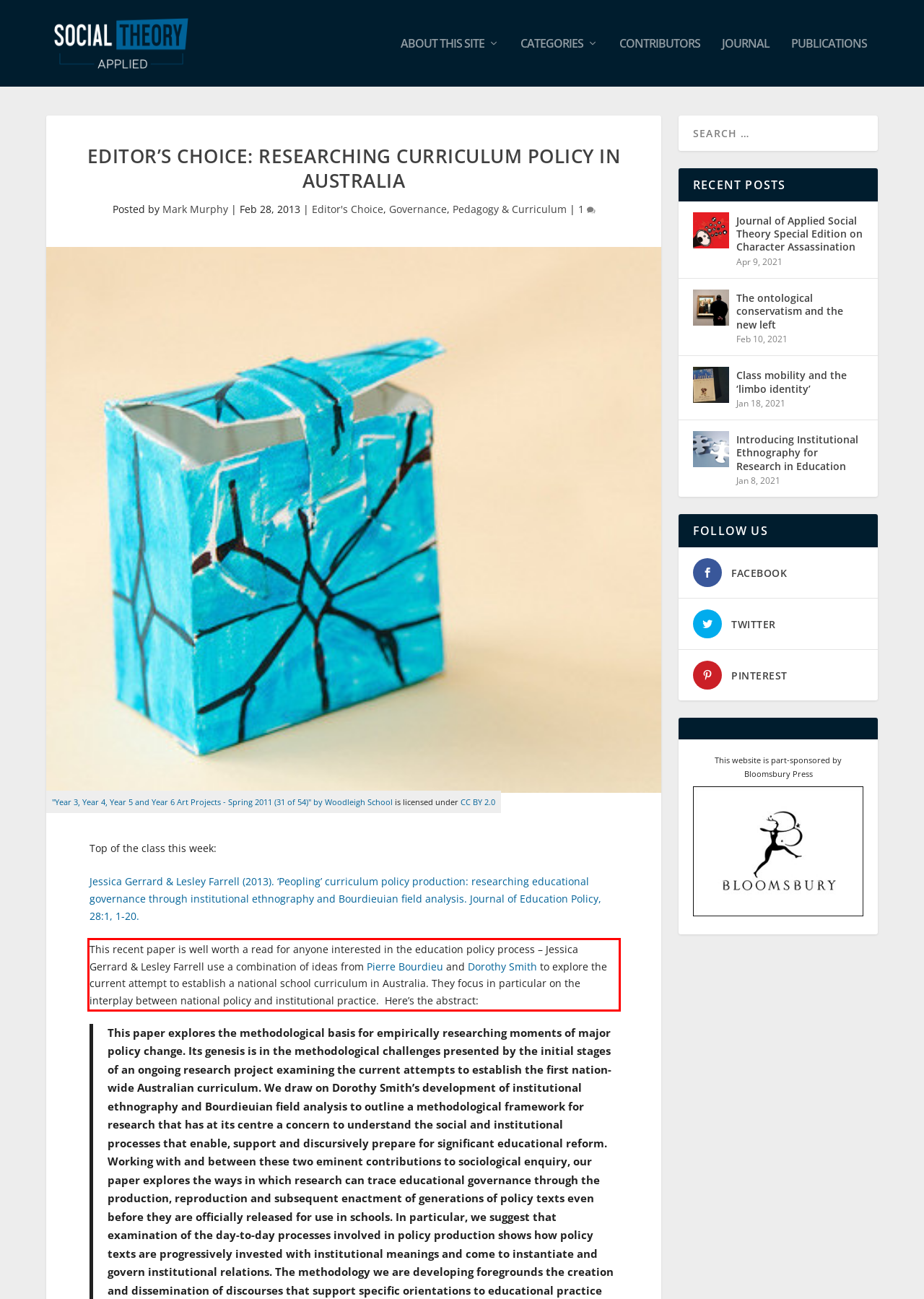Examine the screenshot of the webpage, locate the red bounding box, and perform OCR to extract the text contained within it.

This recent paper is well worth a read for anyone interested in the education policy process – Jessica Gerrard & Lesley Farrell use a combination of ideas from Pierre Bourdieu and Dorothy Smith to explore the current attempt to establish a national school curriculum in Australia. They focus in particular on the interplay between national policy and institutional practice. Here’s the abstract: